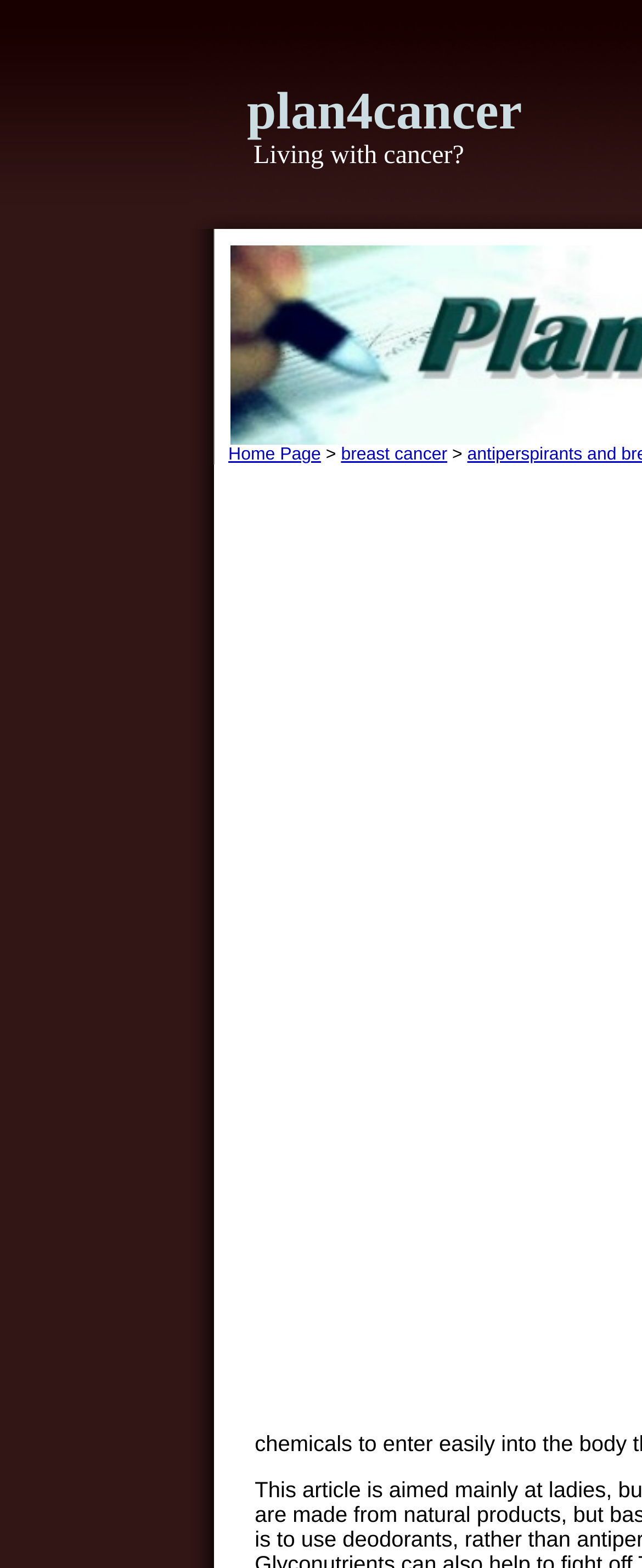Based on the element description: "Home Page", identify the bounding box coordinates for this UI element. The coordinates must be four float numbers between 0 and 1, listed as [left, top, right, bottom].

[0.356, 0.284, 0.5, 0.296]